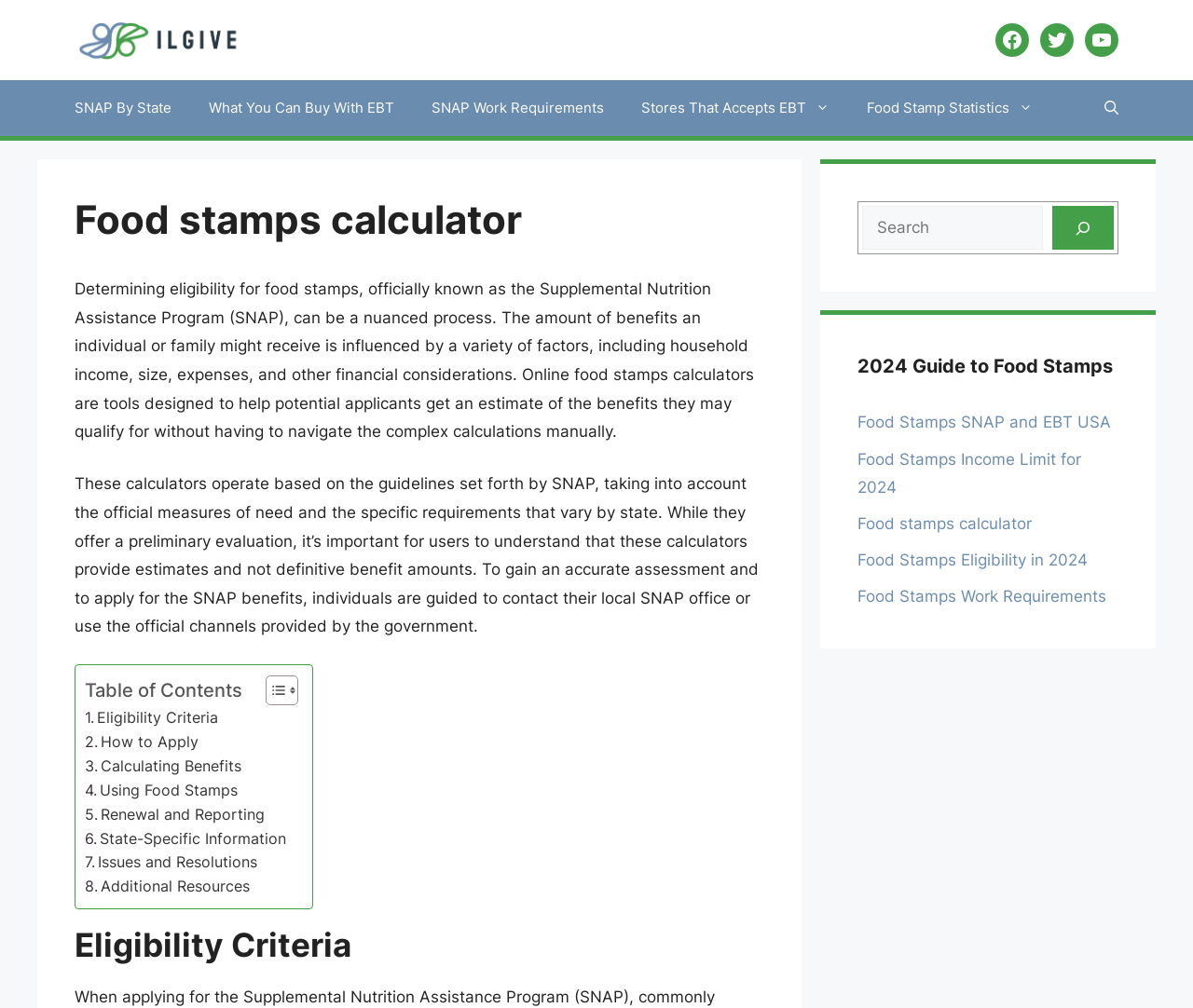Determine the bounding box coordinates for the element that should be clicked to follow this instruction: "Go to SNAP By State page". The coordinates should be given as four float numbers between 0 and 1, in the format [left, top, right, bottom].

[0.047, 0.079, 0.159, 0.135]